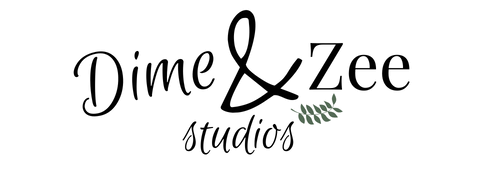Respond with a single word or phrase to the following question:
What is the font style of 'studios'?

complementary